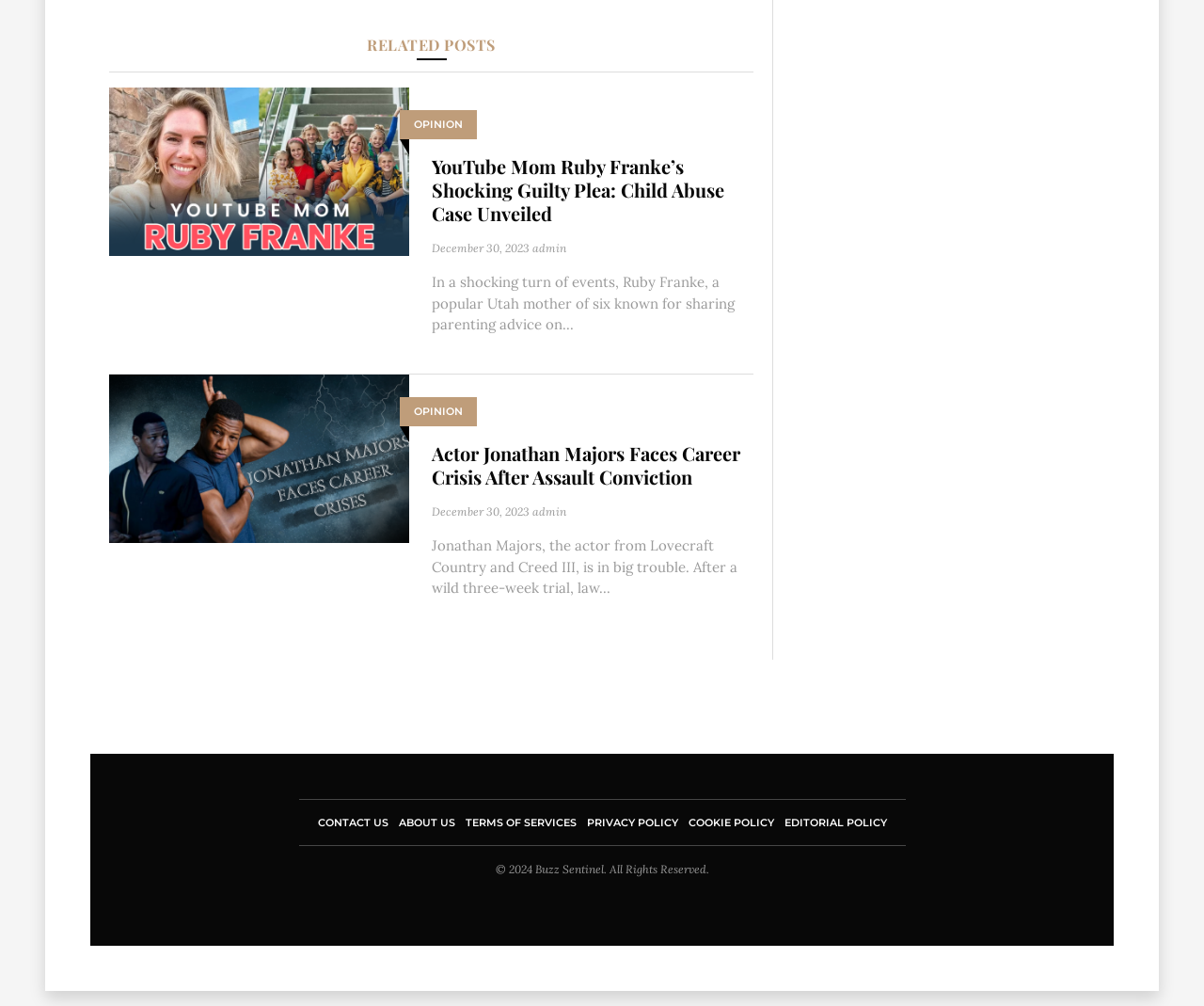Using the provided description Terms of Services, find the bounding box coordinates for the UI element. Provide the coordinates in (top-left x, top-left y, bottom-right x, bottom-right y) format, ensuring all values are between 0 and 1.

[0.386, 0.811, 0.479, 0.824]